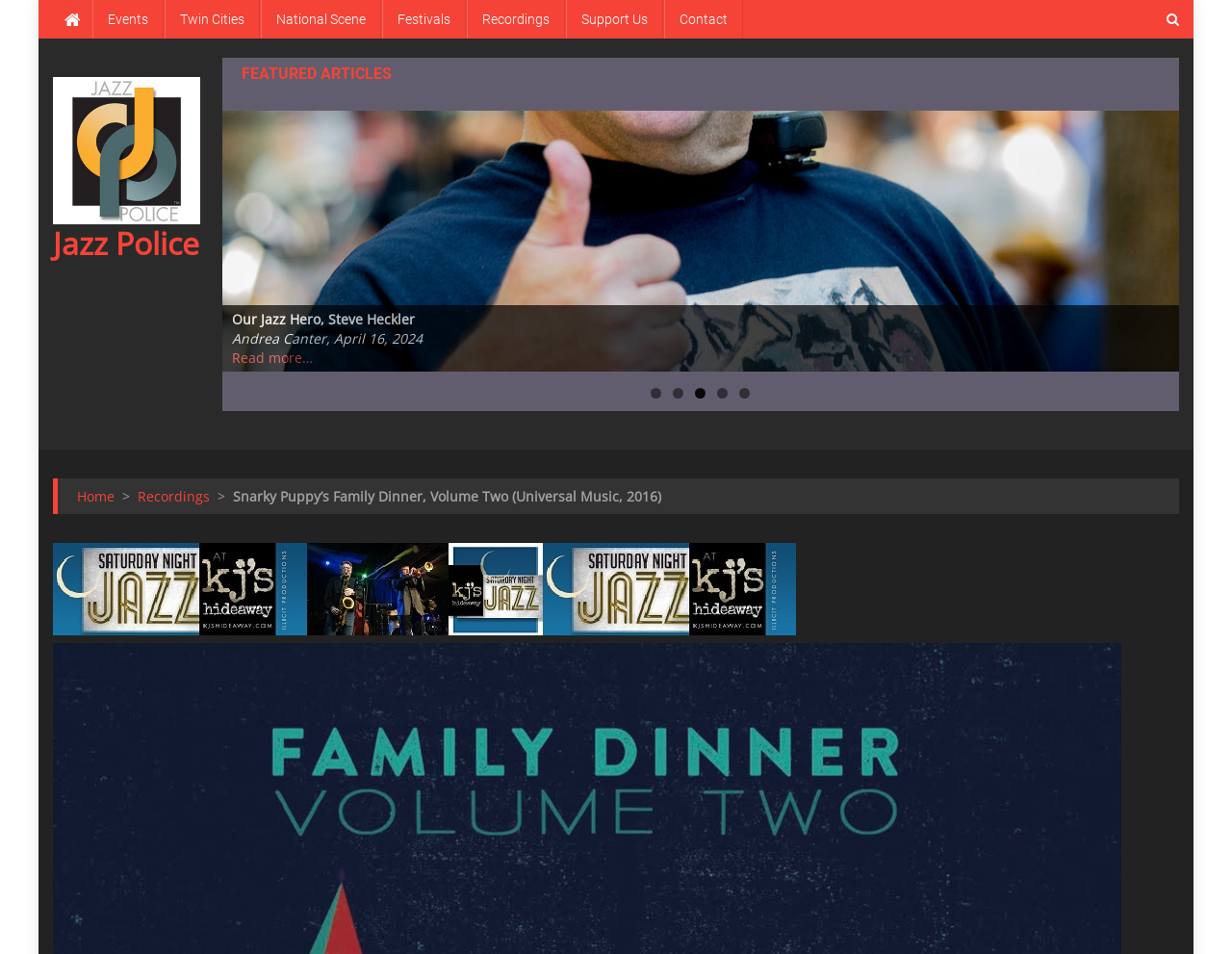Please specify the bounding box coordinates of the clickable region necessary for completing the following instruction: "Go to the 'Recordings' page". The coordinates must consist of four float numbers between 0 and 1, i.e., [left, top, right, bottom].

[0.379, 0.0, 0.459, 0.04]